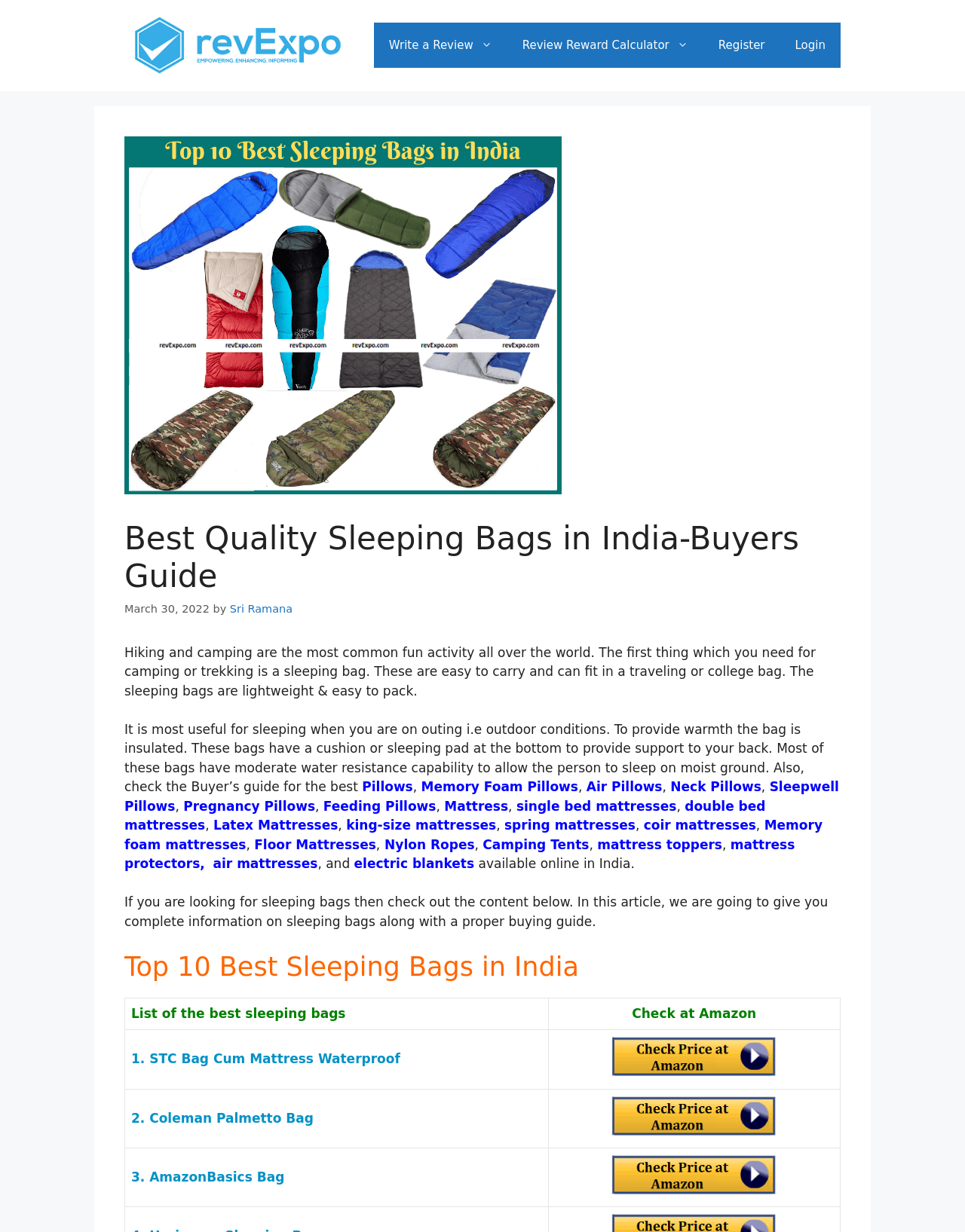Please identify and generate the text content of the webpage's main heading.

Best Quality Sleeping Bags in India-Buyers Guide